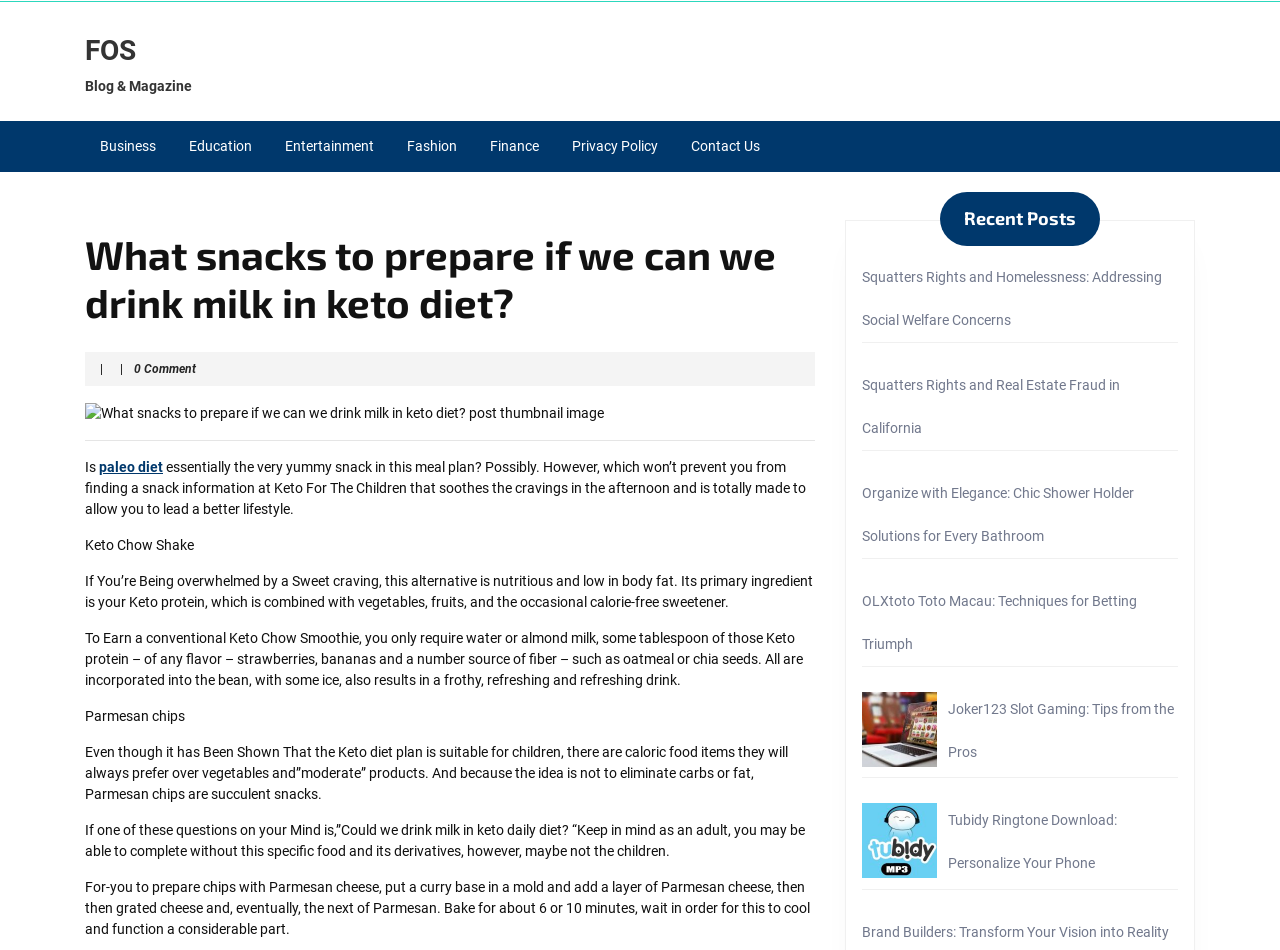What is the name of the shake mentioned in the post?
Provide an in-depth and detailed answer to the question.

The name of the shake can be found in the paragraph that starts with 'Keto Chow Shake' and describes its ingredients and preparation method.